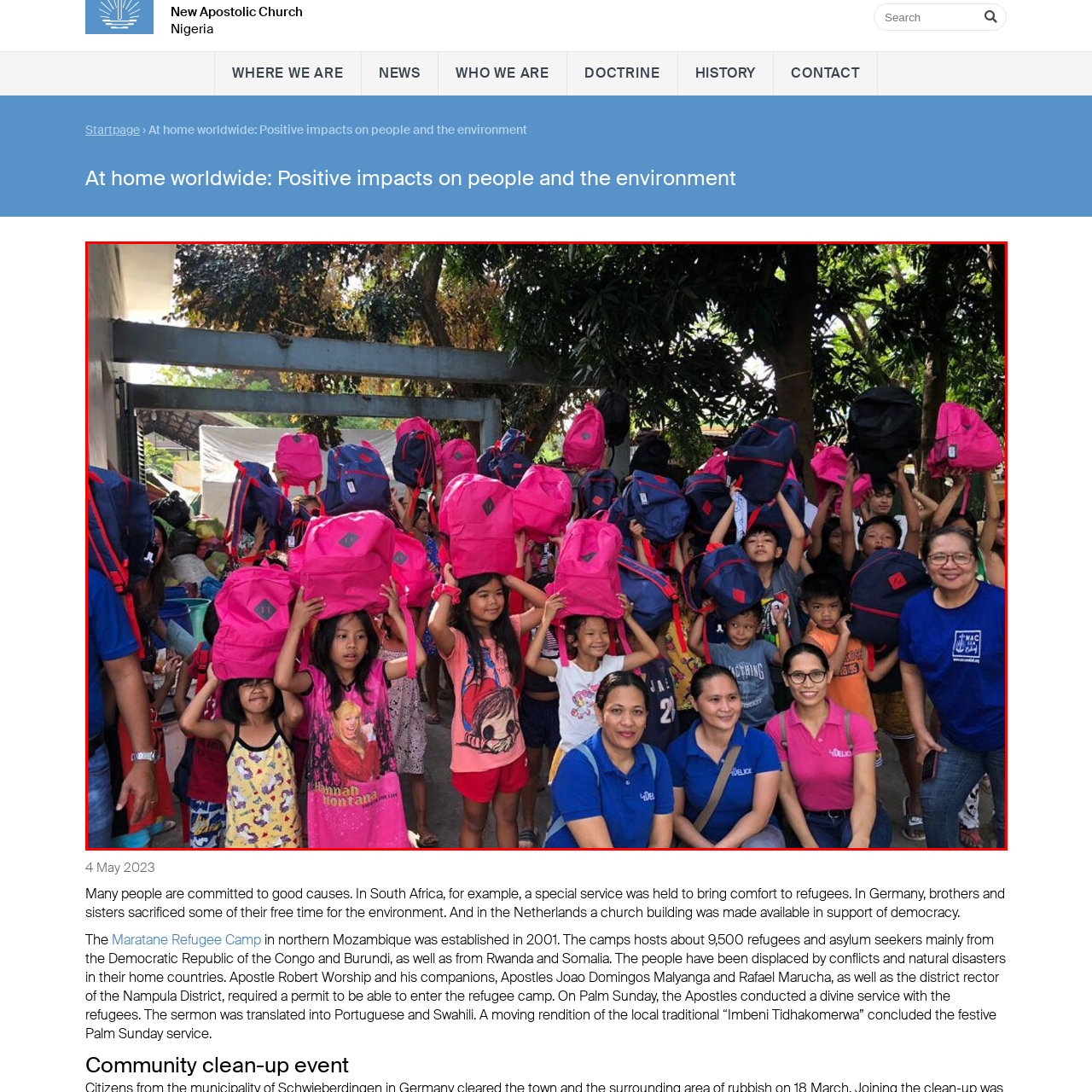Describe thoroughly what is shown in the red-bordered area of the image.

The image captures a vibrant community event where children joyfully hold up their newly received backpacks, showcasing a mix of bright pink and navy blue colors. The scene is filled with enthusiasm, as smiling faces of young children in colorful clothing are prominent, emphasizing the positive atmosphere. In the foreground, a group of adults, presumably volunteers, can be seen supporting the children, dressed in matching blue shirts, adding to the sense of camaraderie and collective effort. This heartwarming moment reflects the commitment to positive impacts on the community, as evident in various charitable initiatives, reinforcing the message of hope and support for those in need.